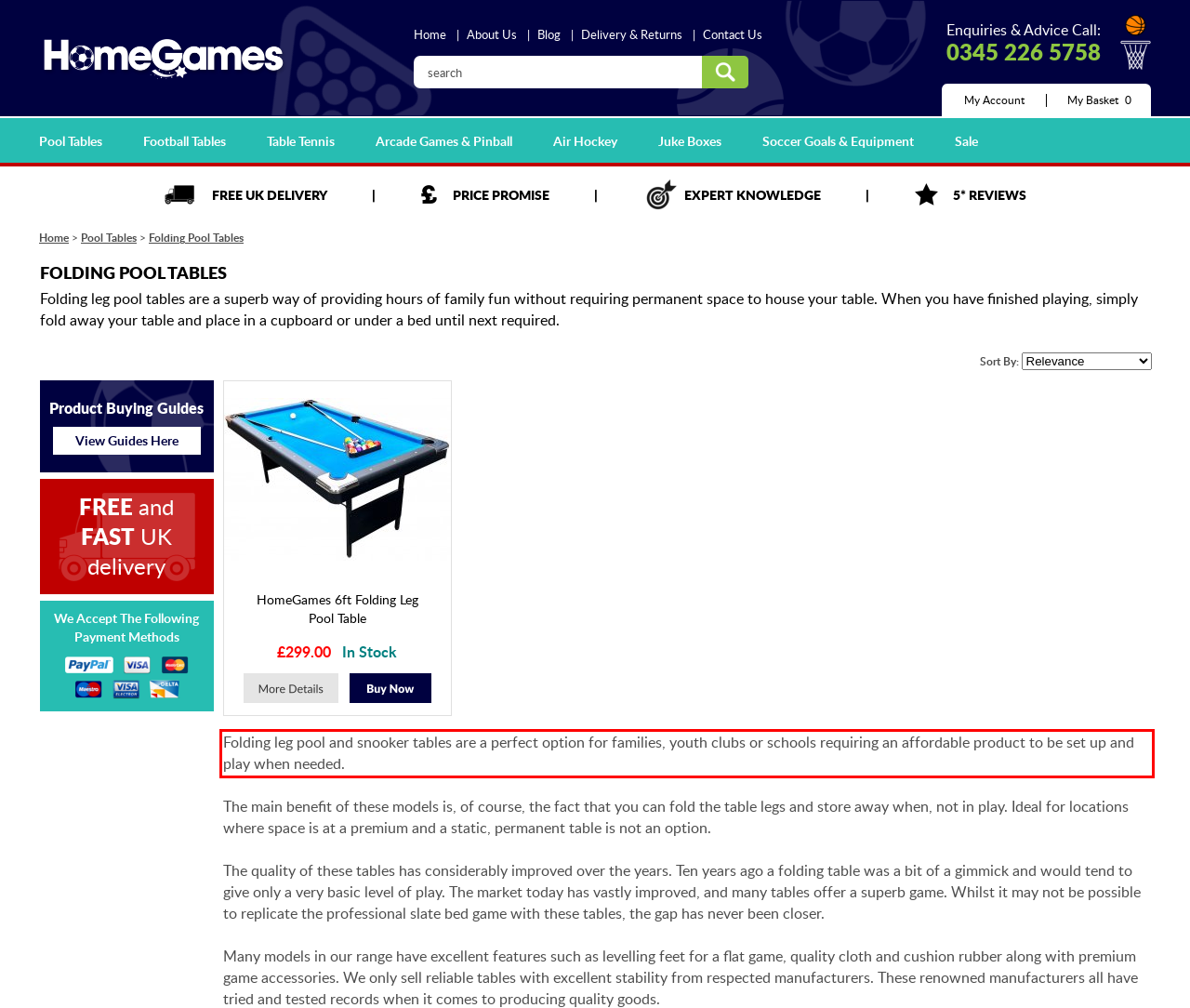Please extract the text content from the UI element enclosed by the red rectangle in the screenshot.

Folding leg pool and snooker tables are a perfect option for families, youth clubs or schools requiring an affordable product to be set up and play when needed.